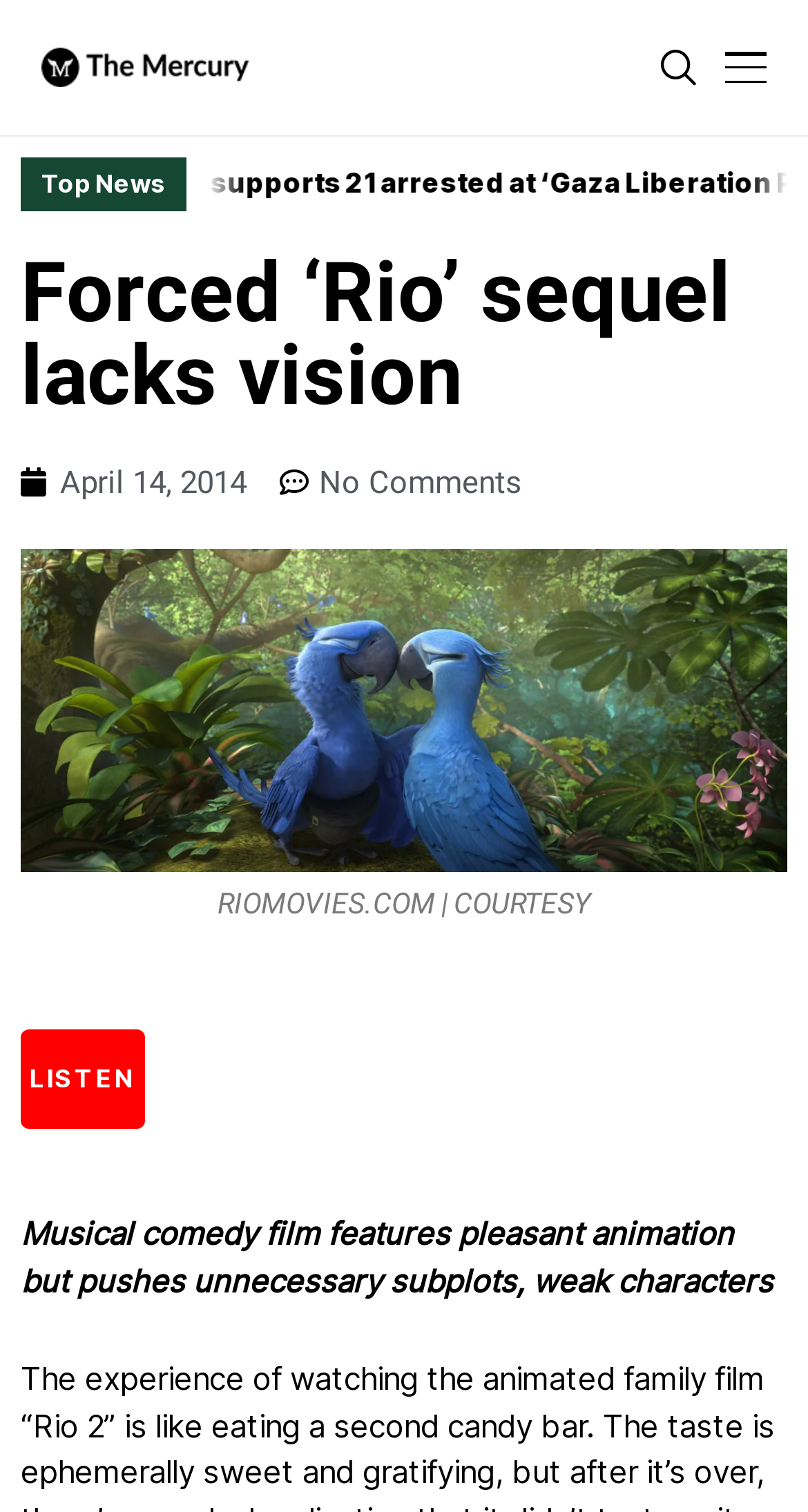What is the date of the article?
Please give a detailed and thorough answer to the question, covering all relevant points.

I found the answer by looking at the link element with the text 'April 14, 2014', which is located below the main heading.